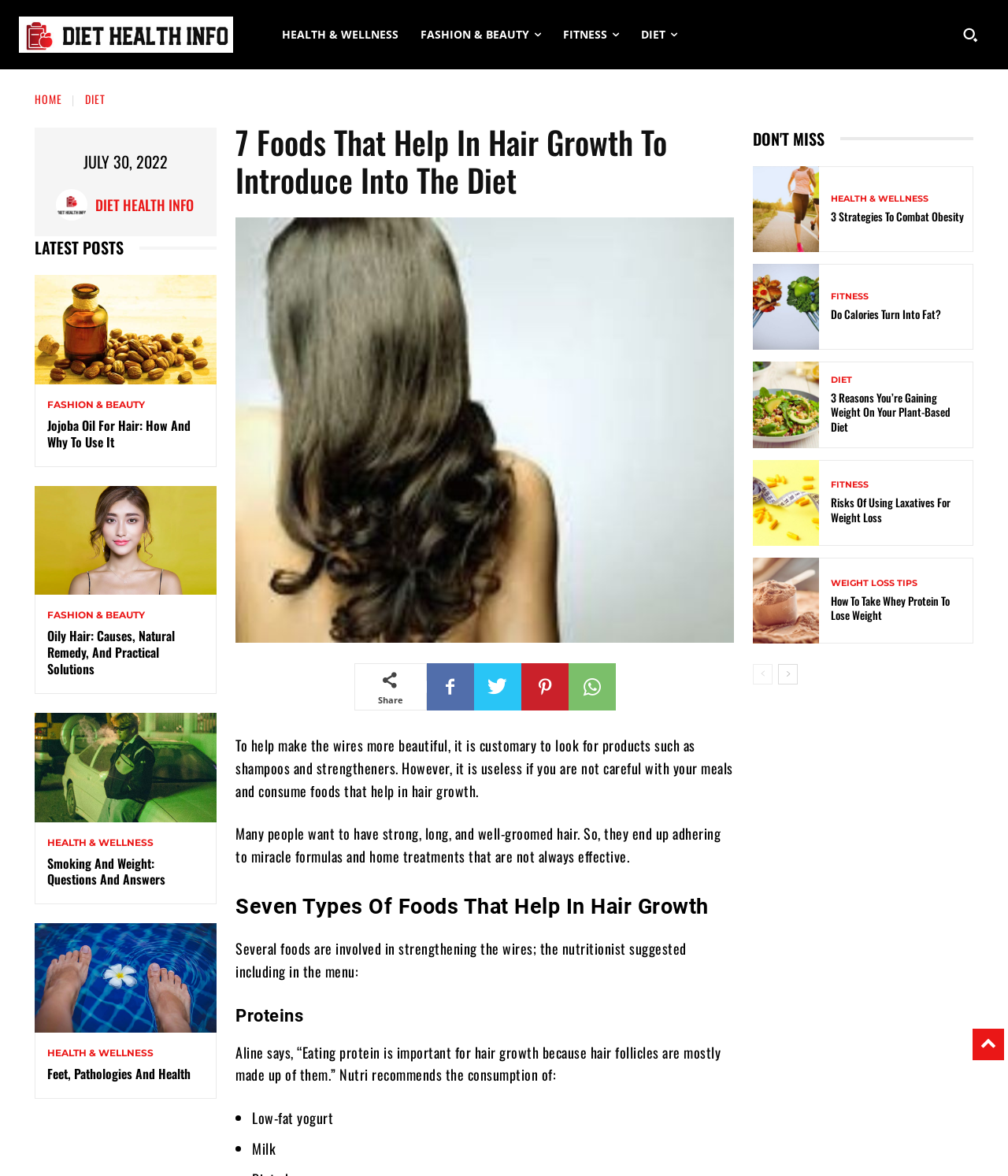Kindly determine the bounding box coordinates of the area that needs to be clicked to fulfill this instruction: "Read the article 'Jojoba Oil For Hair: How And Why To Use It'".

[0.034, 0.234, 0.215, 0.327]